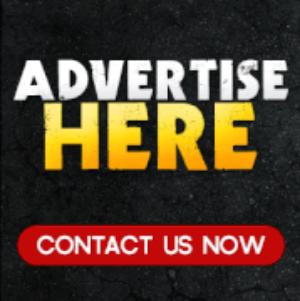What is the background color of the advertisement?
Look at the image and respond with a single word or a short phrase.

Black